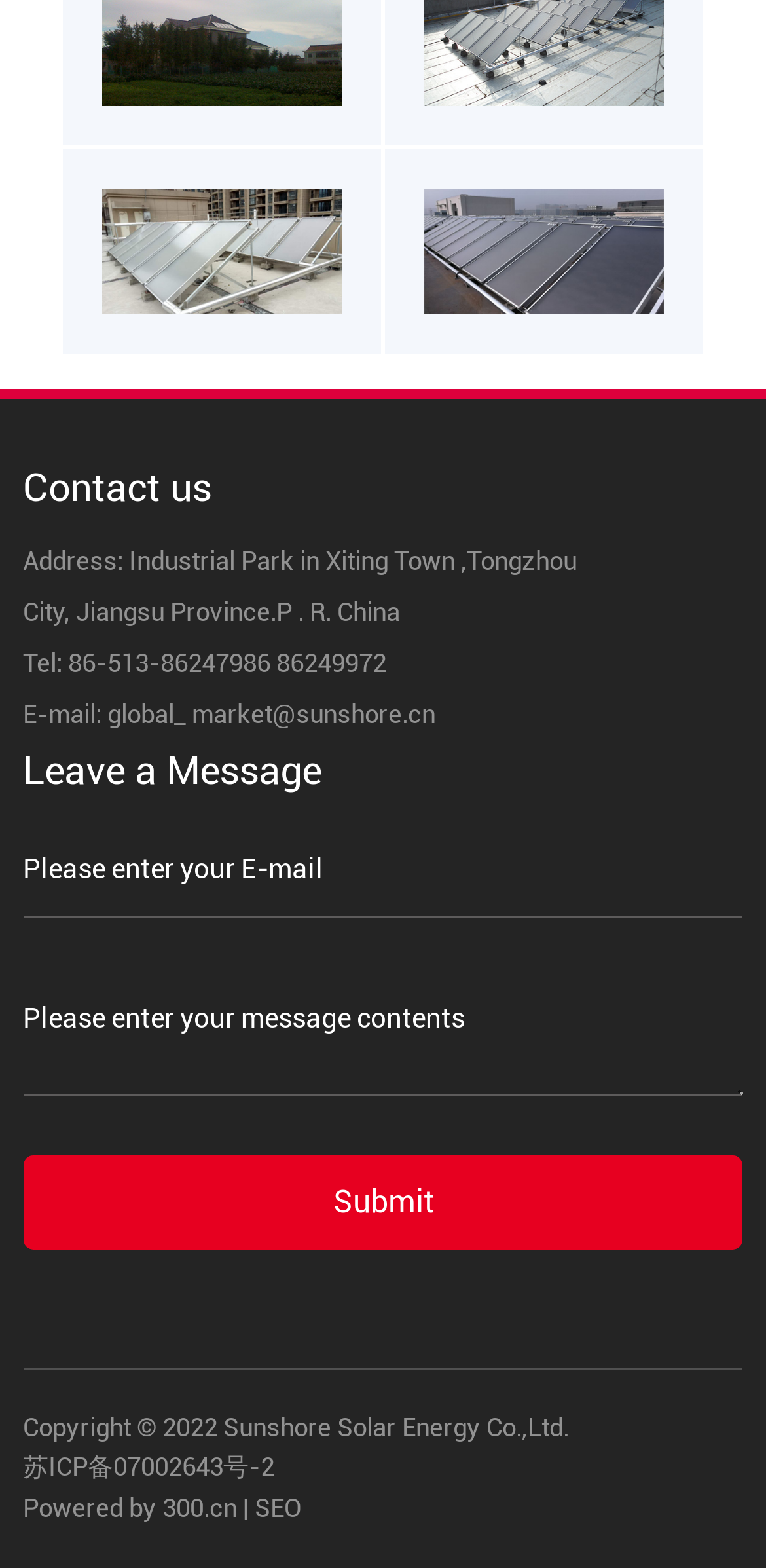Find the bounding box coordinates for the element that must be clicked to complete the instruction: "Contact us". The coordinates should be four float numbers between 0 and 1, indicated as [left, top, right, bottom].

[0.03, 0.296, 0.276, 0.326]